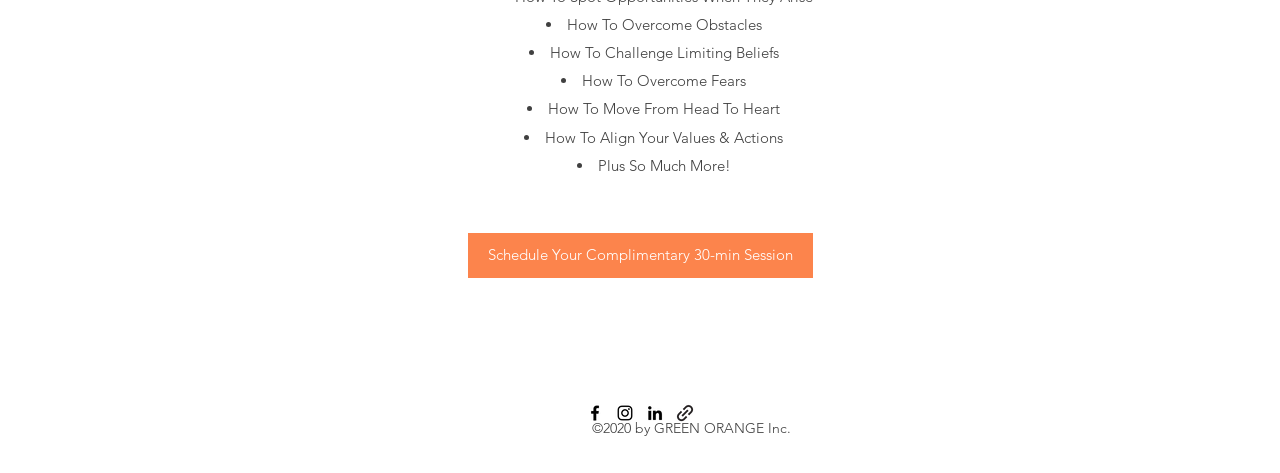Answer the following query concisely with a single word or phrase:
What is the last item in the list?

Plus So Much More!